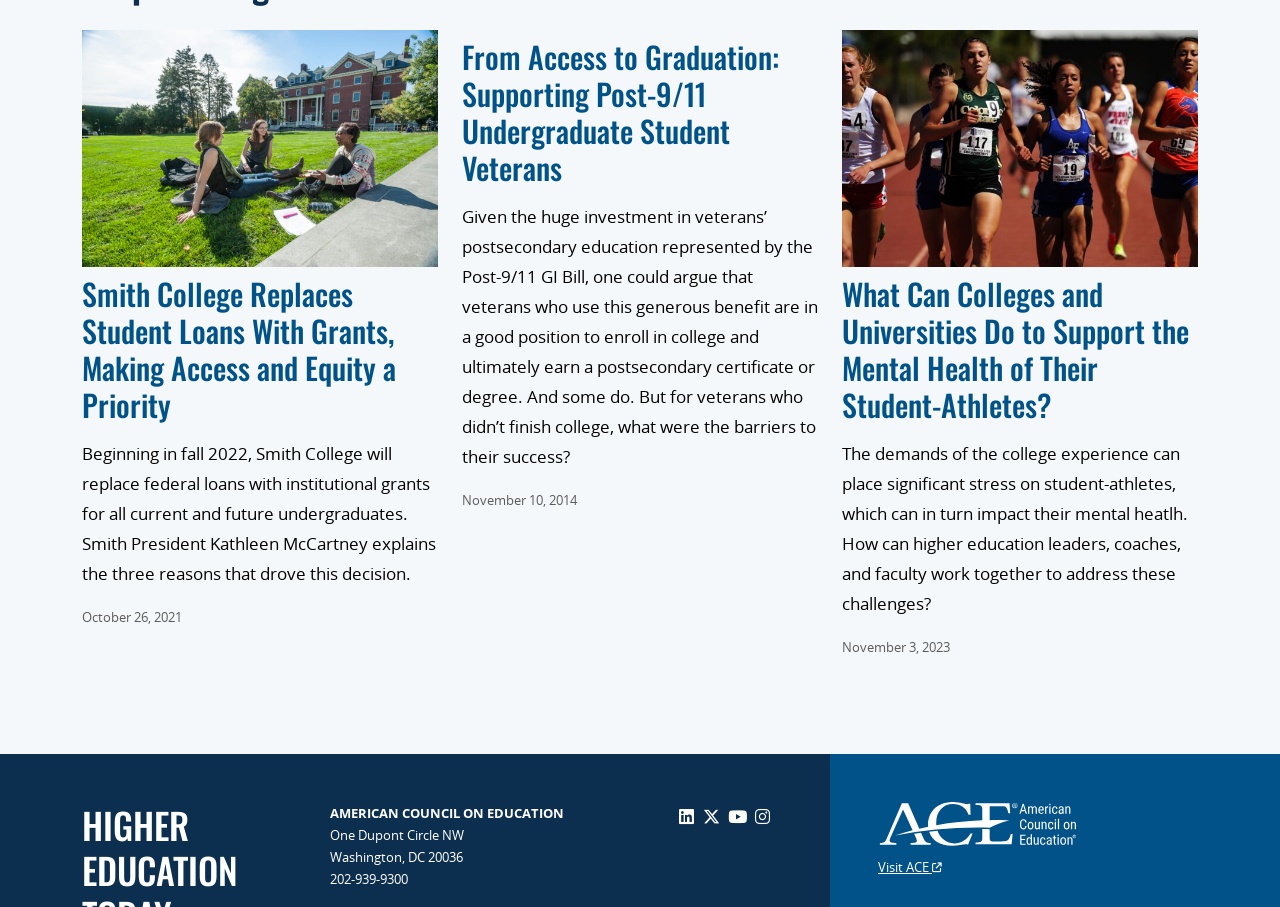Using the webpage screenshot, find the UI element described by Visit ACE. Provide the bounding box coordinates in the format (top-left x, top-left y, bottom-right x, bottom-right y), ensuring all values are floating point numbers between 0 and 1.

[0.686, 0.944, 0.908, 0.968]